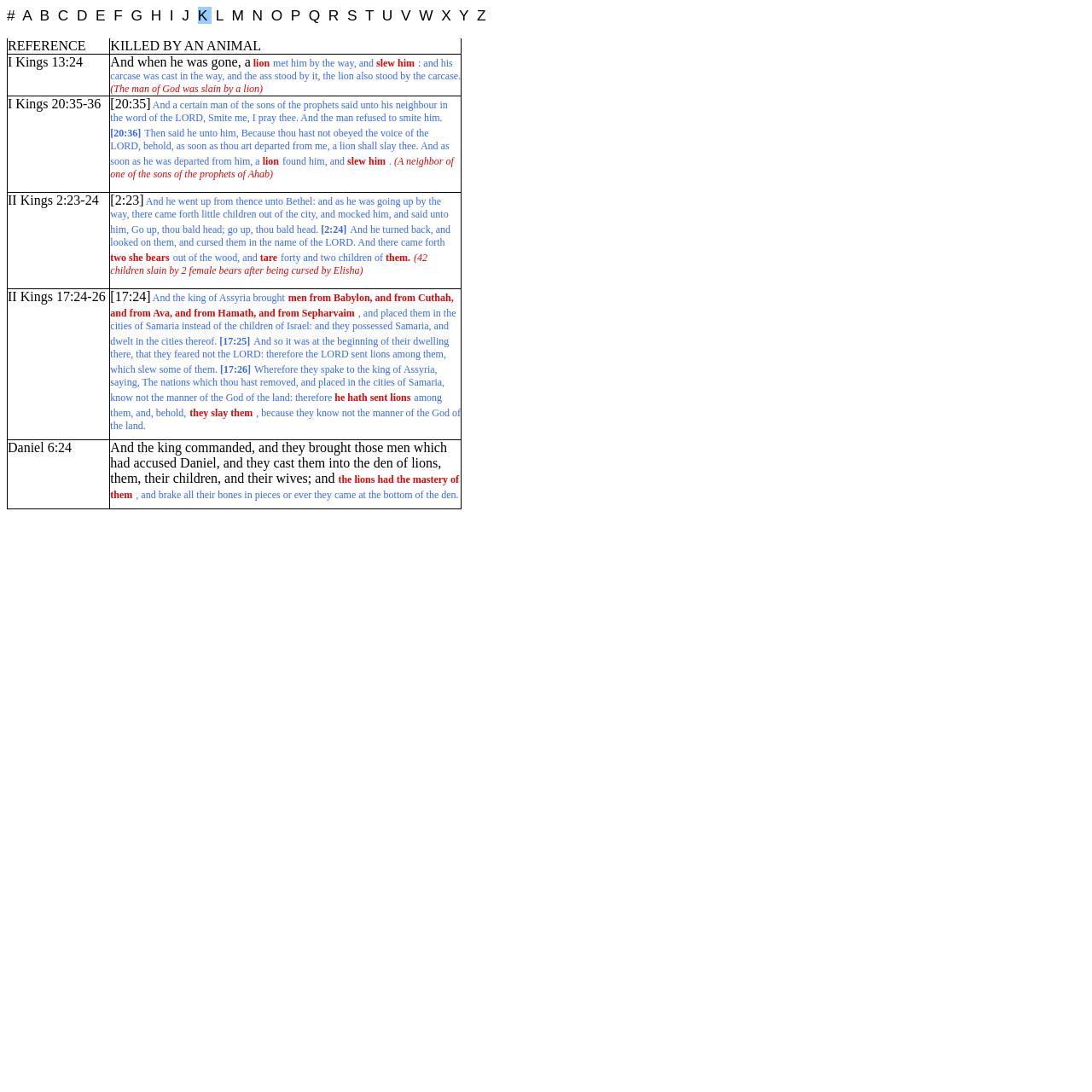Look at the image and answer the question in detail:
How many rows are there in the table?

I counted the number of rows in the table and found that there are 6 rows in total.